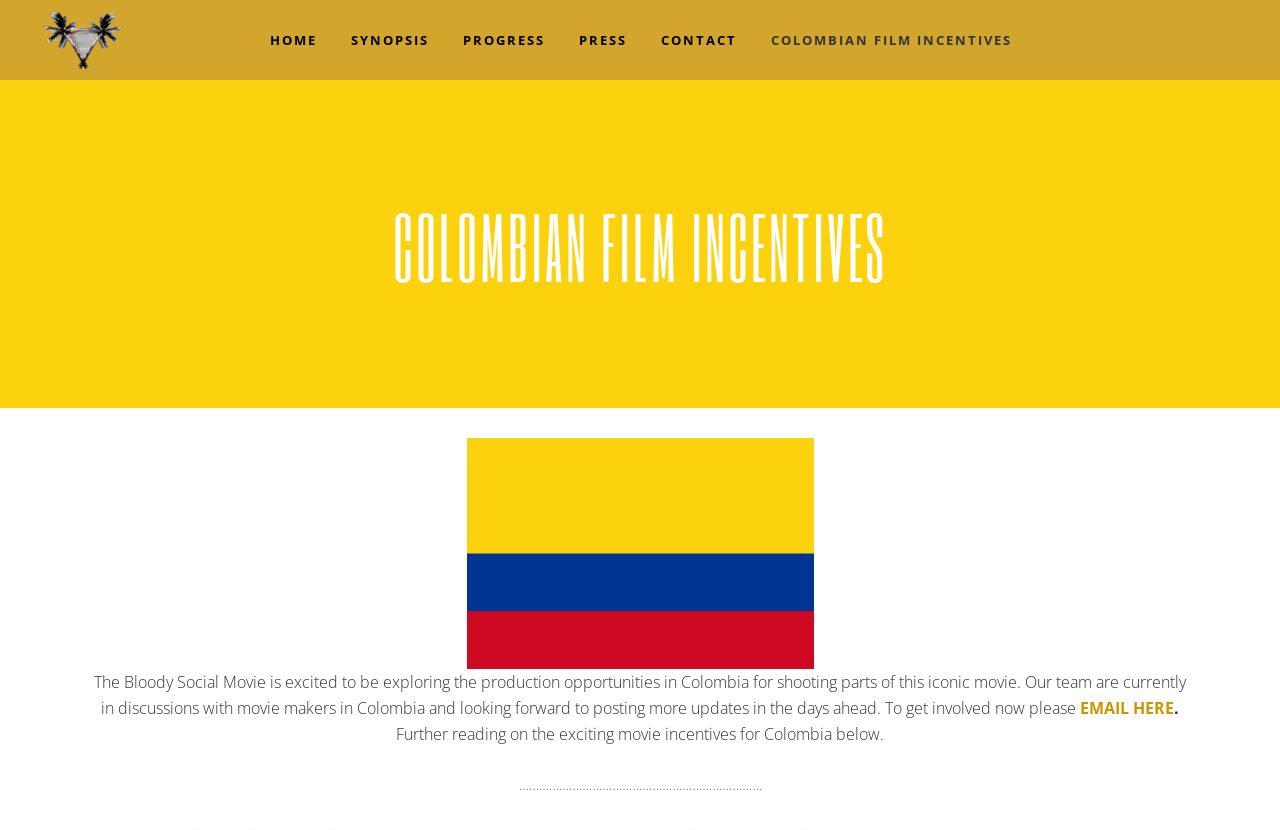Generate an in-depth caption that captures all aspects of the webpage.

The webpage is about the Bloody Social Movie and its production opportunities in Colombia. At the top left corner, there is a logo section with three images: a light logo, a dark logo, and a regular logo. 

Below the logo section, there is a navigation menu with six links: HOME, SYNOPSIS, PROGRESS, PRESS, CONTACT, and COLOMBIAN FILM INCENTIVES, which are evenly spaced and aligned horizontally across the top of the page.

The main content area is divided into two sections. On the left side, there is a heading "COLOMBIAN FILM INCENTIVES" in a table cell, which takes up most of the vertical space. 

On the right side, there is an image of a yellow smiley face with a white background, positioned above a paragraph of text. The text describes the movie's production plans in Colombia and invites readers to get involved. Below the text, there is a link to "EMAIL HERE" for those who want to participate.

Further down, there is another paragraph of text that mentions further reading on movie incentives for Colombia, followed by a horizontal line of dots.